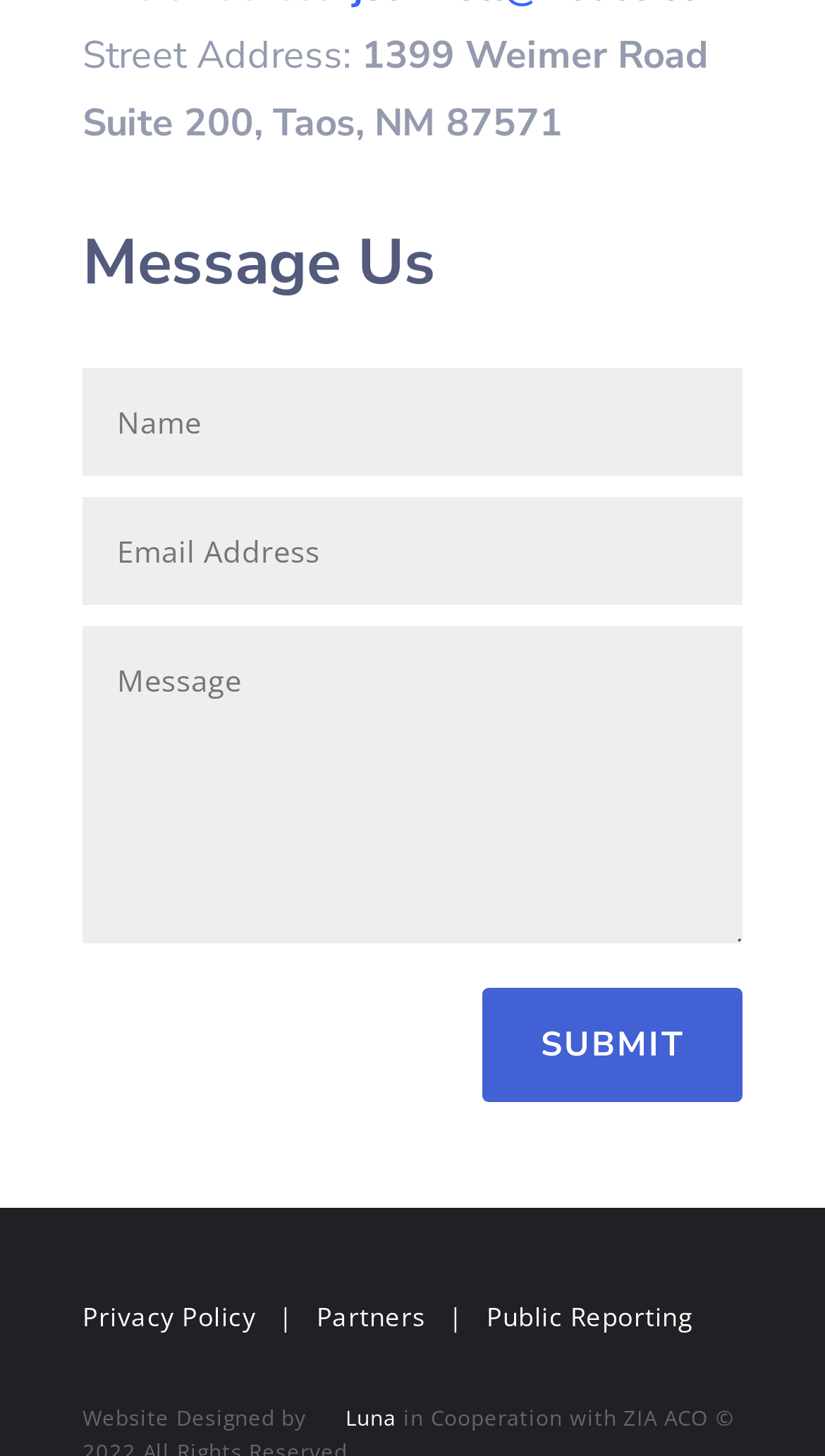How many textboxes are there for messaging?
Provide a detailed answer to the question, using the image to inform your response.

Under the 'Message Us' heading, there are three textboxes provided for users to input their message, which can be identified by their bounding box coordinates and OCR text.